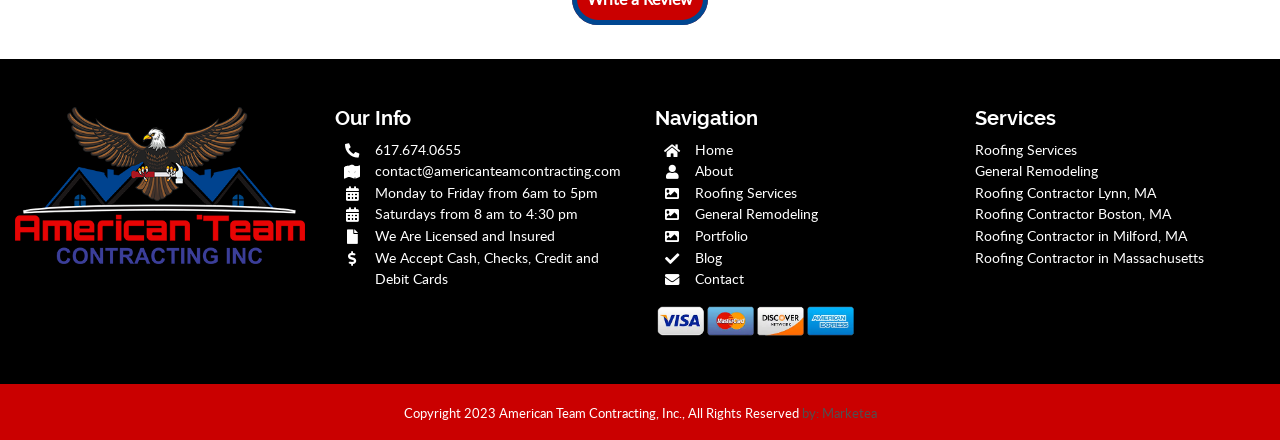Please identify the bounding box coordinates of the region to click in order to complete the given instruction: "click the contact phone number". The coordinates should be four float numbers between 0 and 1, i.e., [left, top, right, bottom].

[0.293, 0.315, 0.36, 0.36]